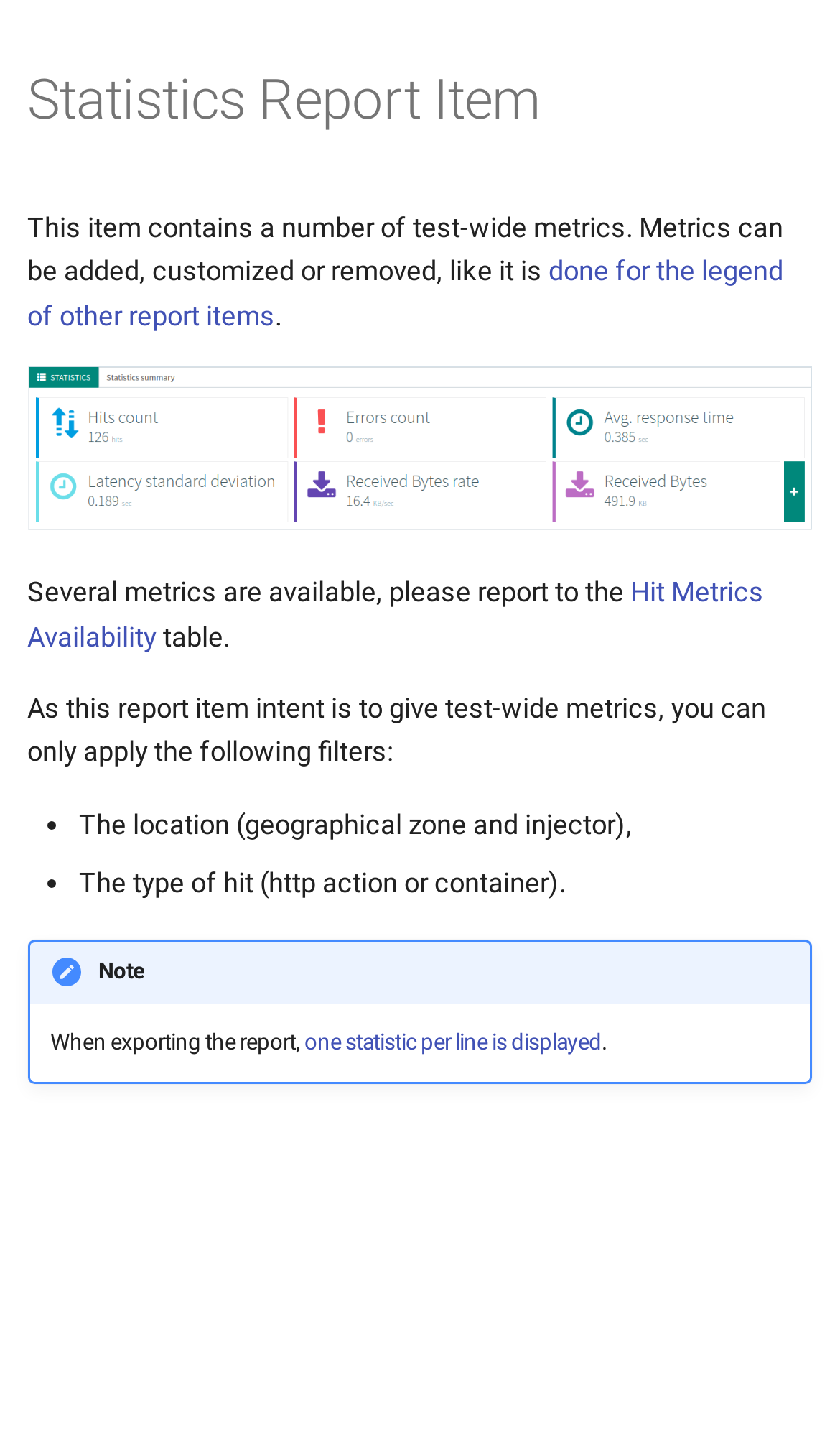Determine the bounding box coordinates of the clickable element to achieve the following action: 'Edit a Virtual User'. Provide the coordinates as four float values between 0 and 1, formatted as [left, top, right, bottom].

[0.0, 0.254, 0.496, 0.311]